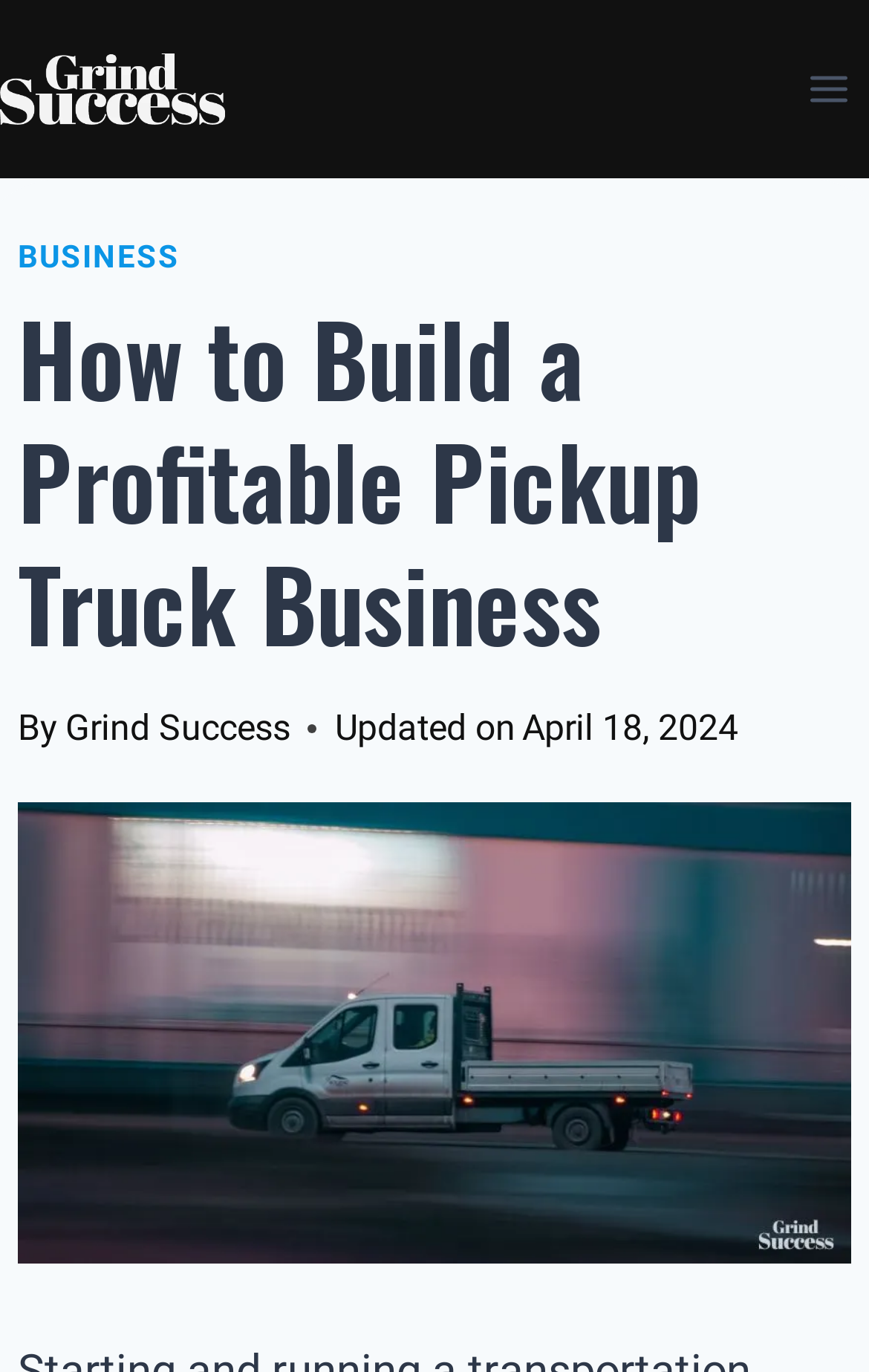How many images are on the webpage?
Using the information from the image, give a concise answer in one word or a short phrase.

2